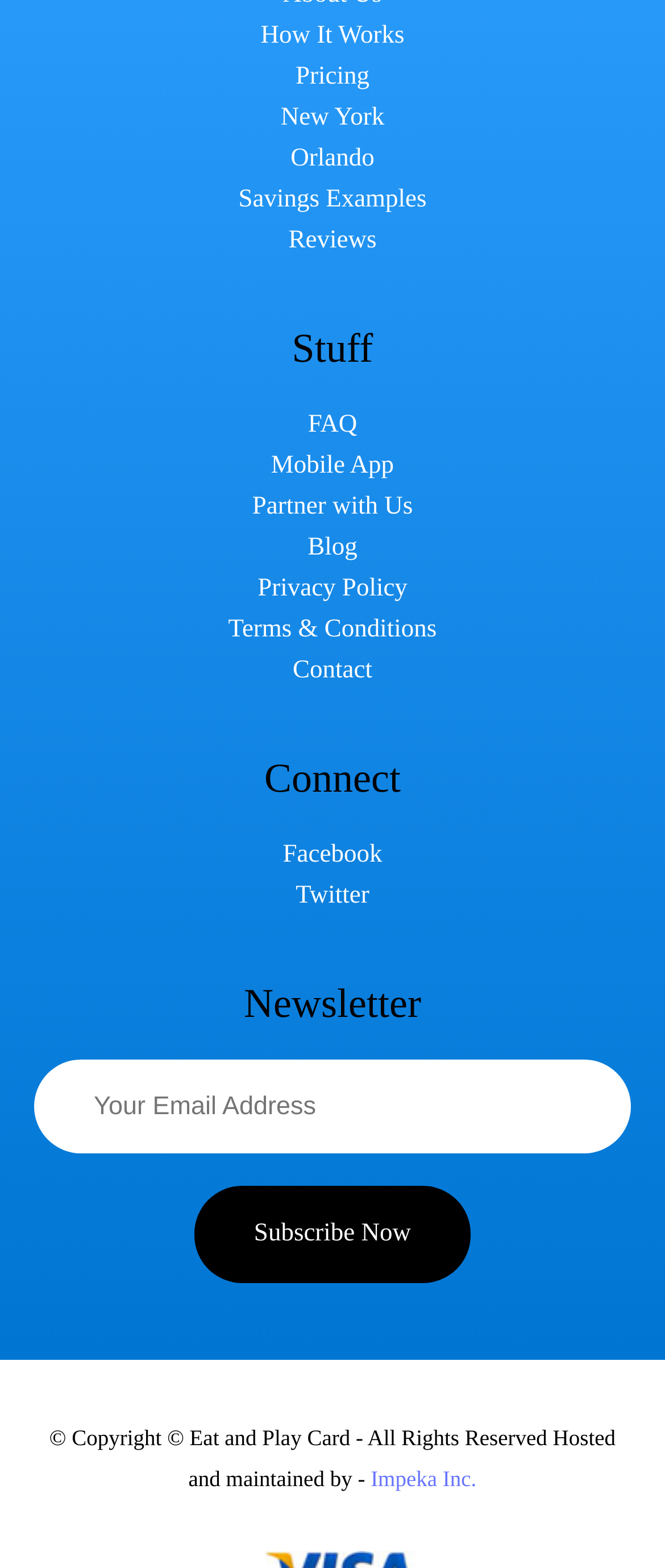Please find the bounding box coordinates of the element that you should click to achieve the following instruction: "Subscribe to the newsletter". The coordinates should be presented as four float numbers between 0 and 1: [left, top, right, bottom].

[0.292, 0.756, 0.708, 0.818]